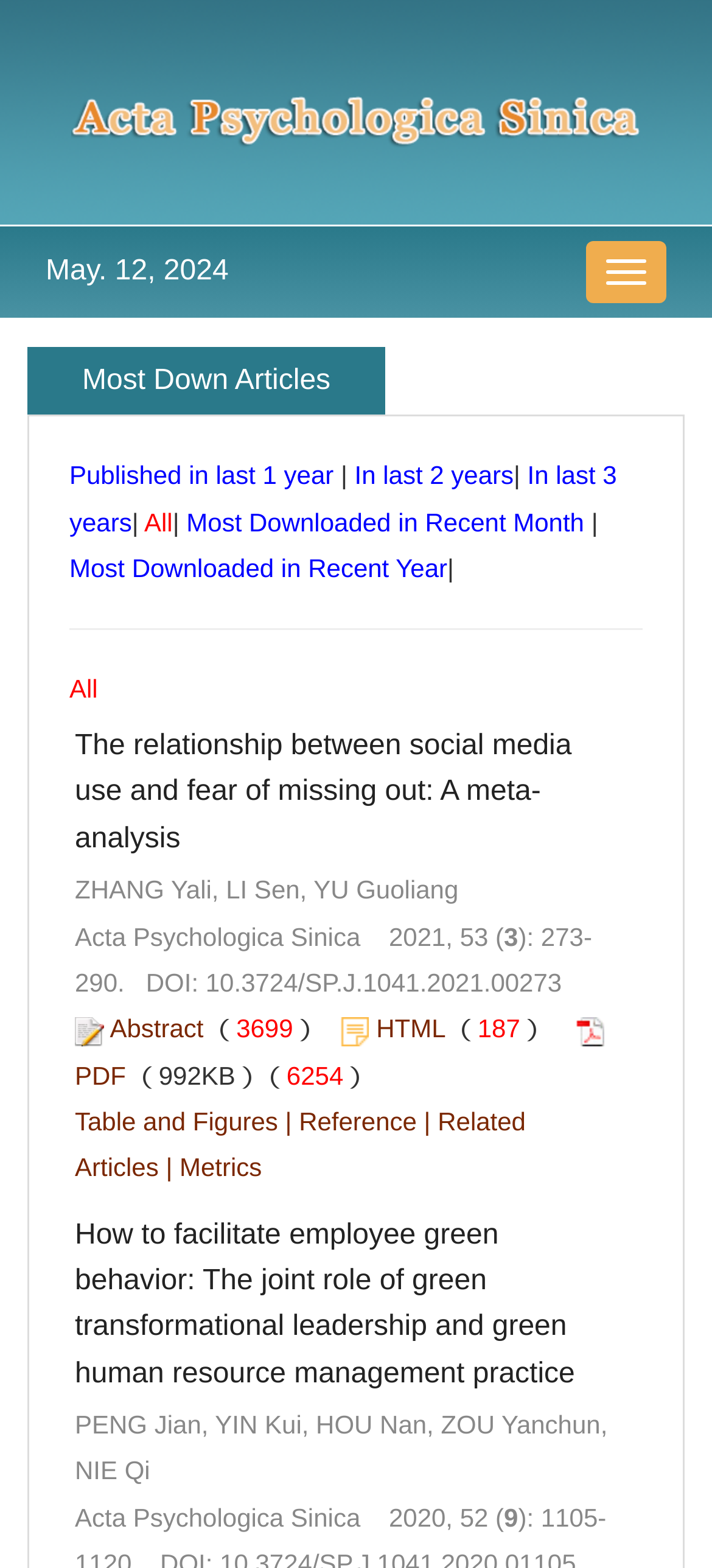Please provide a short answer using a single word or phrase for the question:
What is the DOI of the first article?

10.3724/SP.J.1041.2021.00273